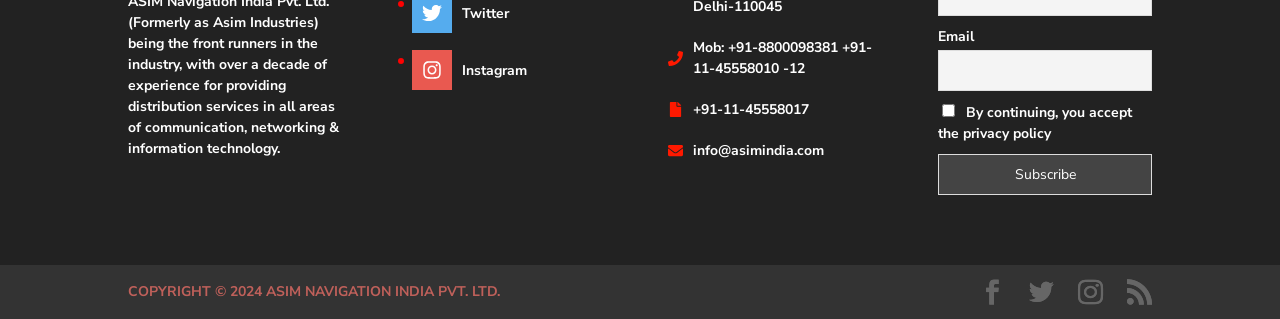Find the bounding box coordinates for the element described here: "parent_node: Email name="ne"".

[0.733, 0.157, 0.9, 0.285]